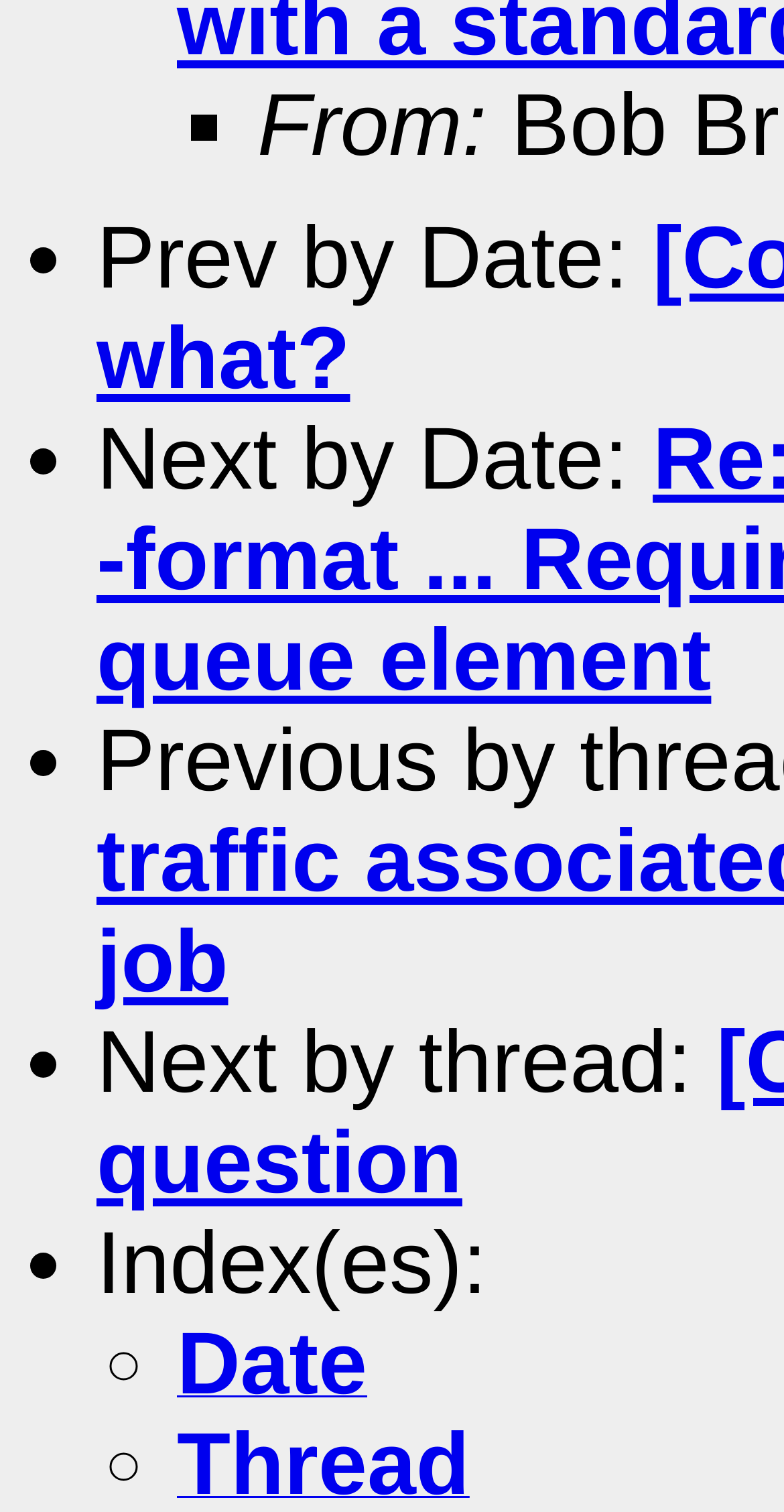Using floating point numbers between 0 and 1, provide the bounding box coordinates in the format (top-left x, top-left y, bottom-right x, bottom-right y). Locate the UI element described here: Date

[0.226, 0.936, 0.468, 0.959]